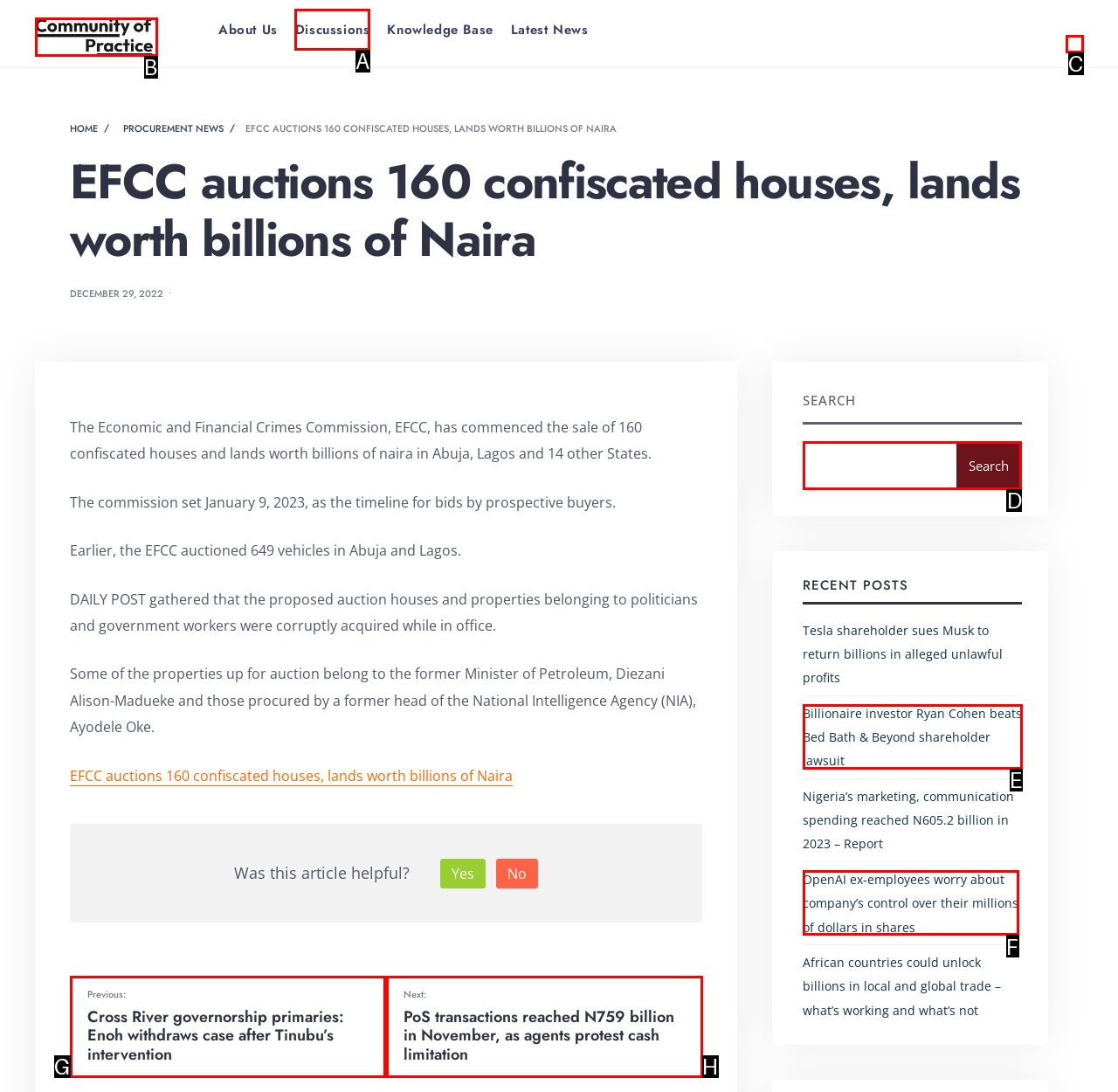Which HTML element should be clicked to perform the following task: Search for something
Reply with the letter of the appropriate option.

D